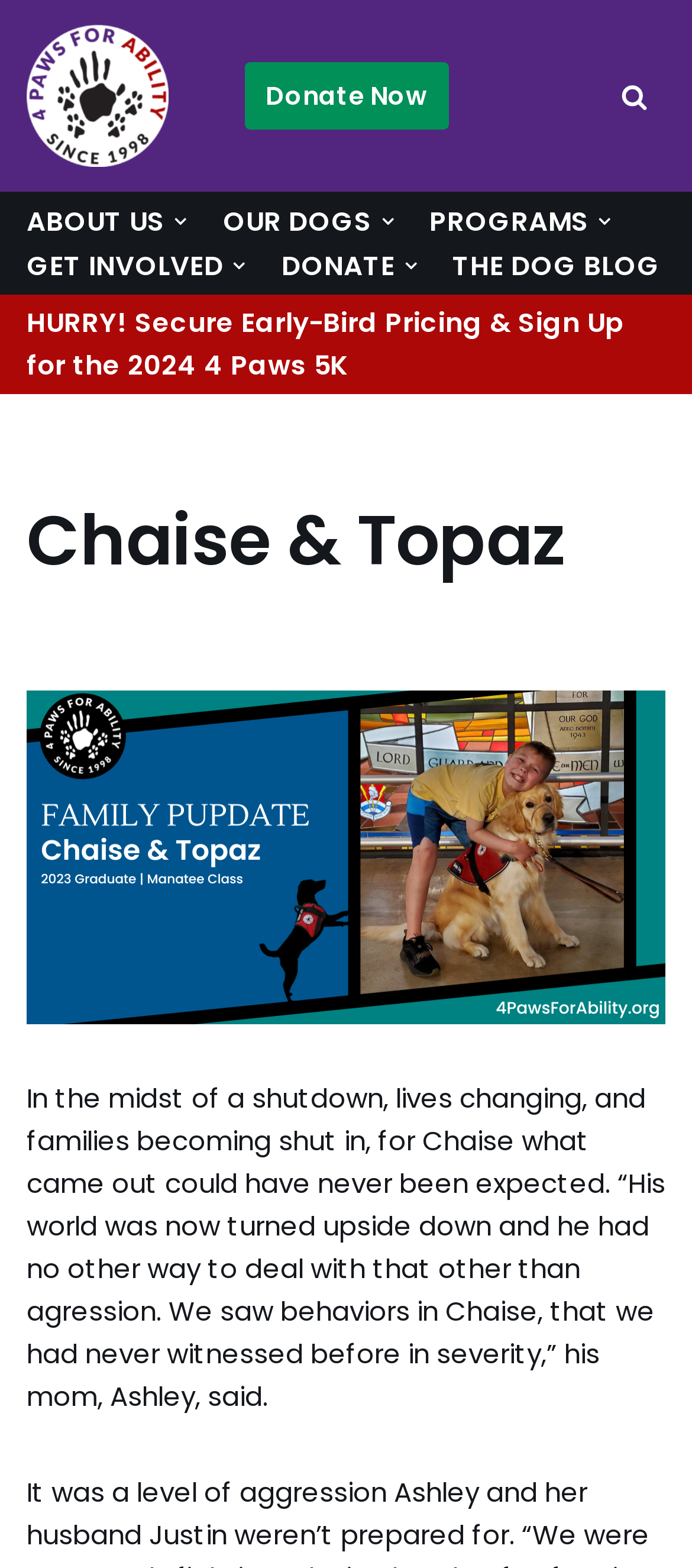Respond to the following question with a brief word or phrase:
What is the topic of the article on the webpage?

Chaise's story